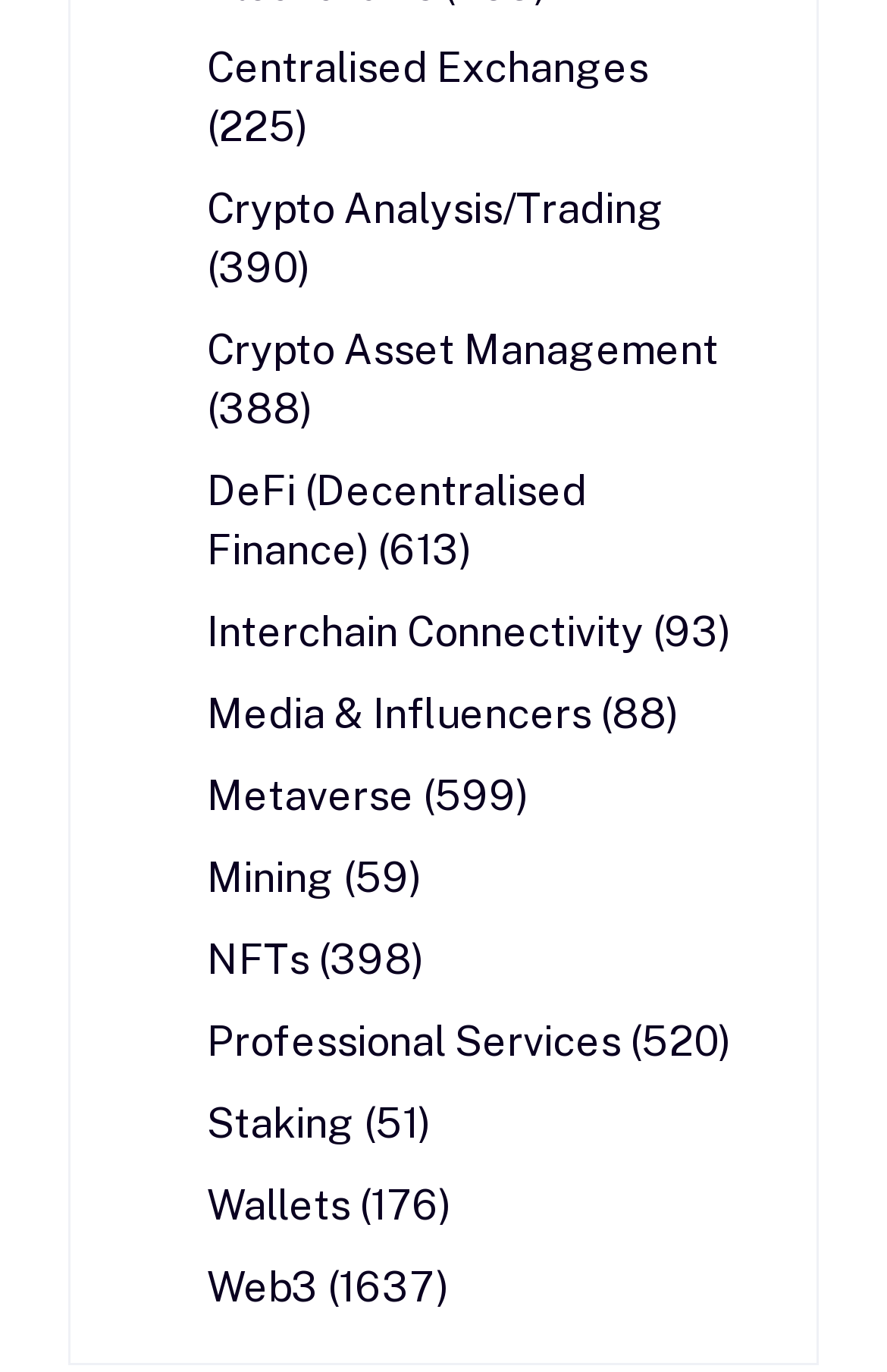Is Mining a category on this webpage?
Provide a detailed answer to the question using information from the image.

I scanned the list of links on the webpage and found that Mining is indeed one of the categories listed.